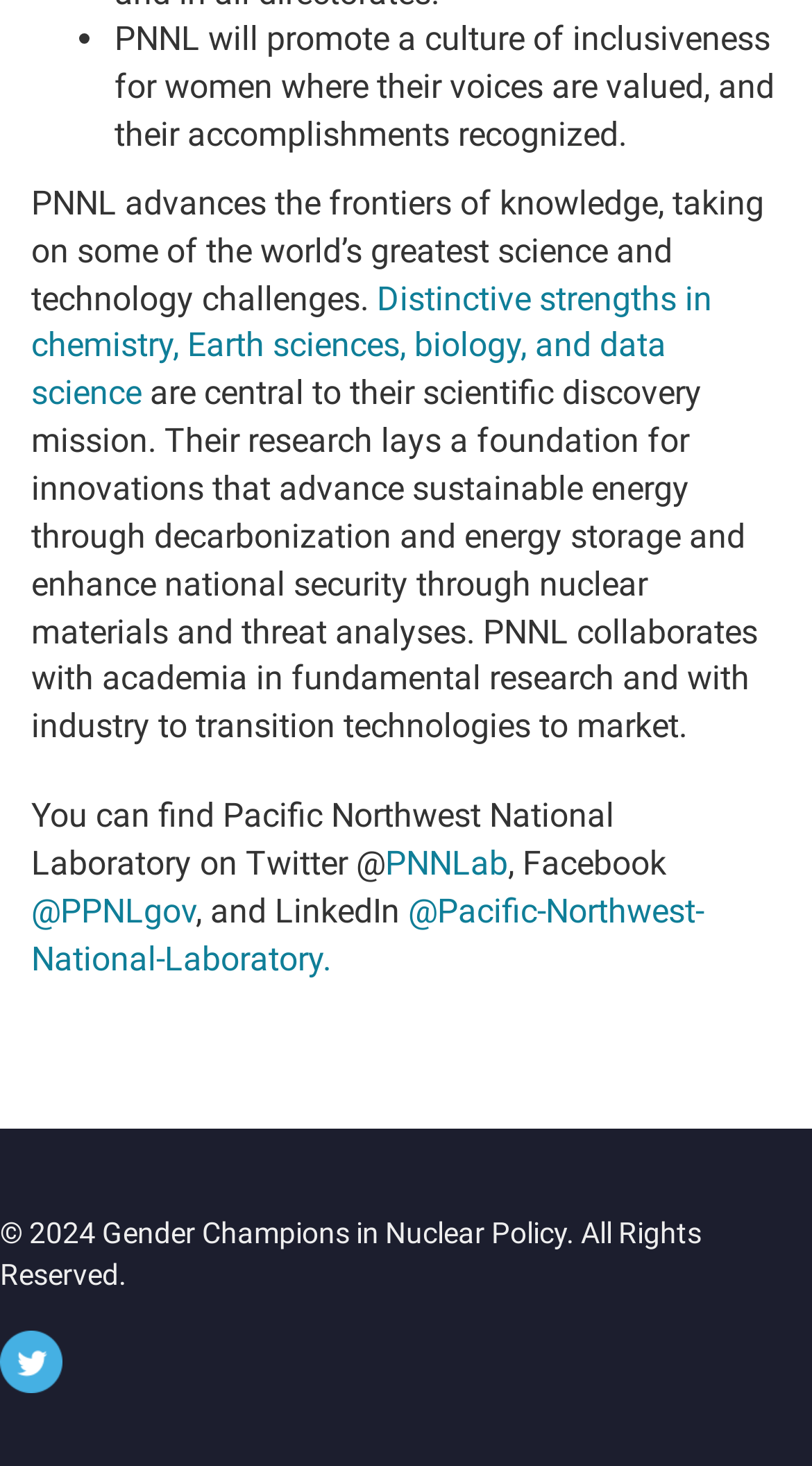Provide your answer to the question using just one word or phrase: What is the mission of PNNL?

Scientific discovery